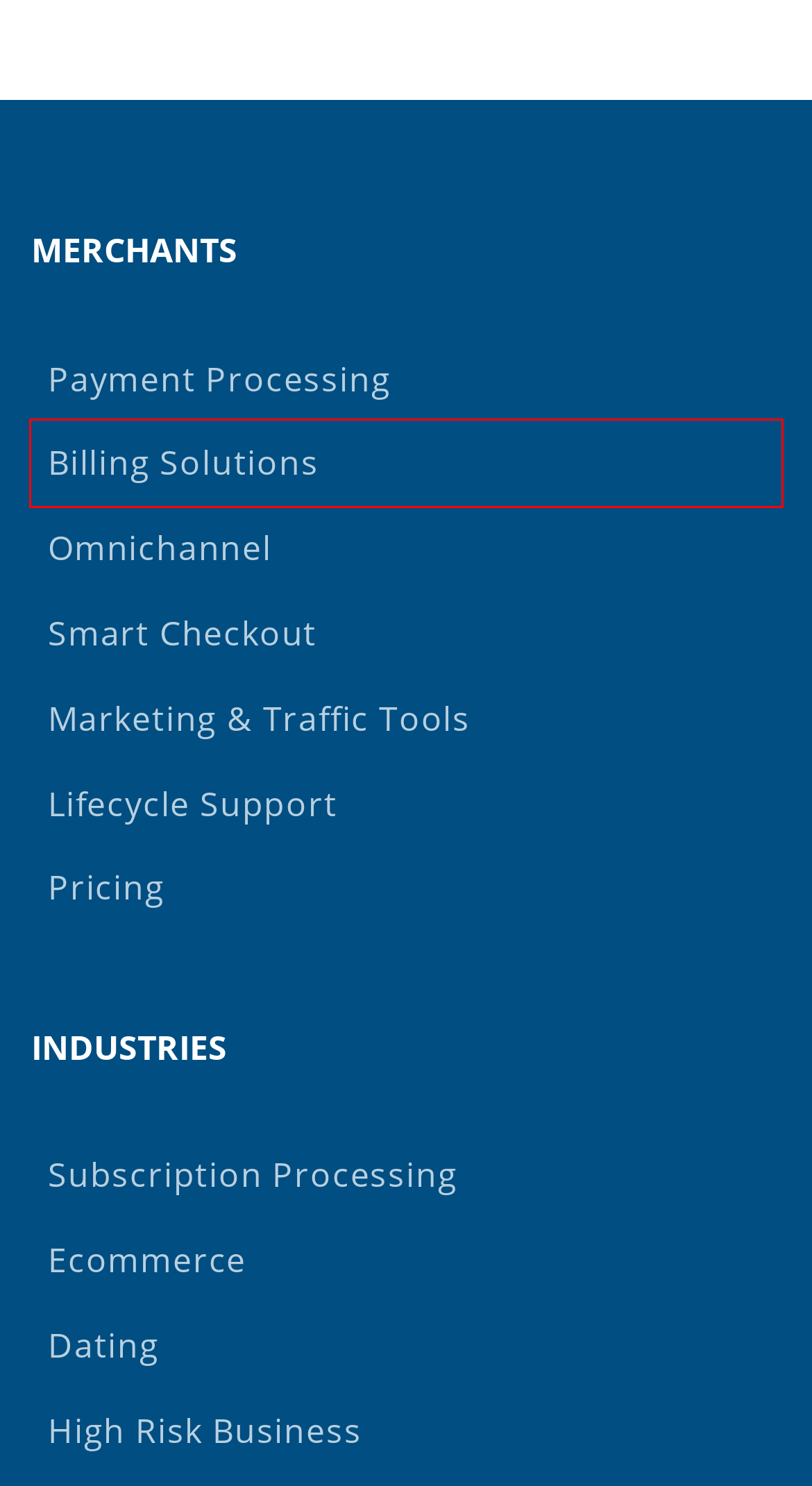You have been given a screenshot of a webpage with a red bounding box around a UI element. Select the most appropriate webpage description for the new webpage that appears after clicking the element within the red bounding box. The choices are:
A. Lifecycle Support
B. Billing Solutions
C. Payments for Every Online Business
D. Omnichannel Payment Solutions
E. Pricing
F. Smart Checkout
G. Marketing & Traffic Tools
H. Merchant Services for Online Businesses

B